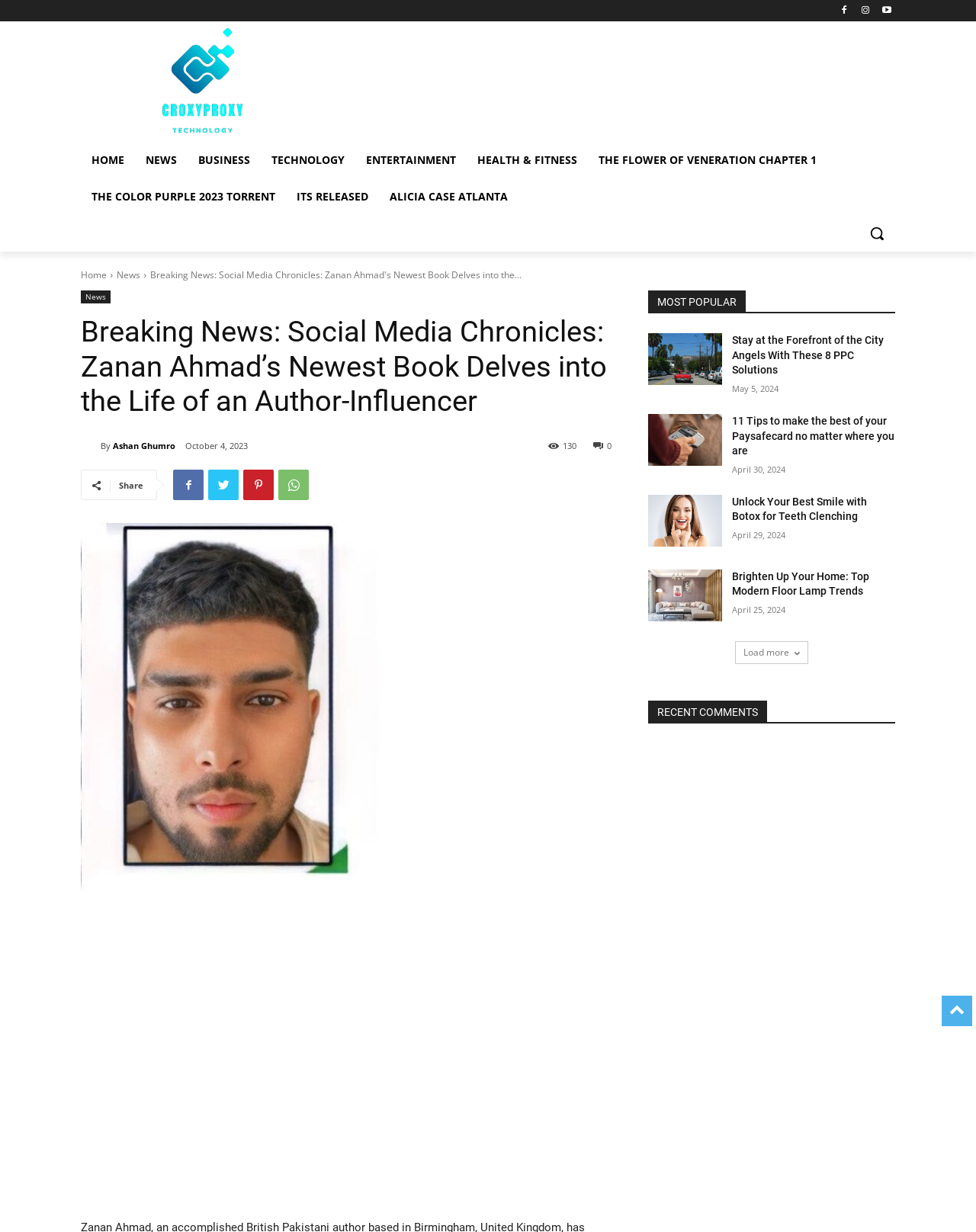Refer to the image and offer a detailed explanation in response to the question: What is the name of the author mentioned in the breaking news?

The breaking news section has a heading 'Breaking News: Social Media Chronicles: Zanan Ahmad’s Newest Book Delves into the Life of an Author-Influencer', which mentions the author's name as Zanan Ahmad.